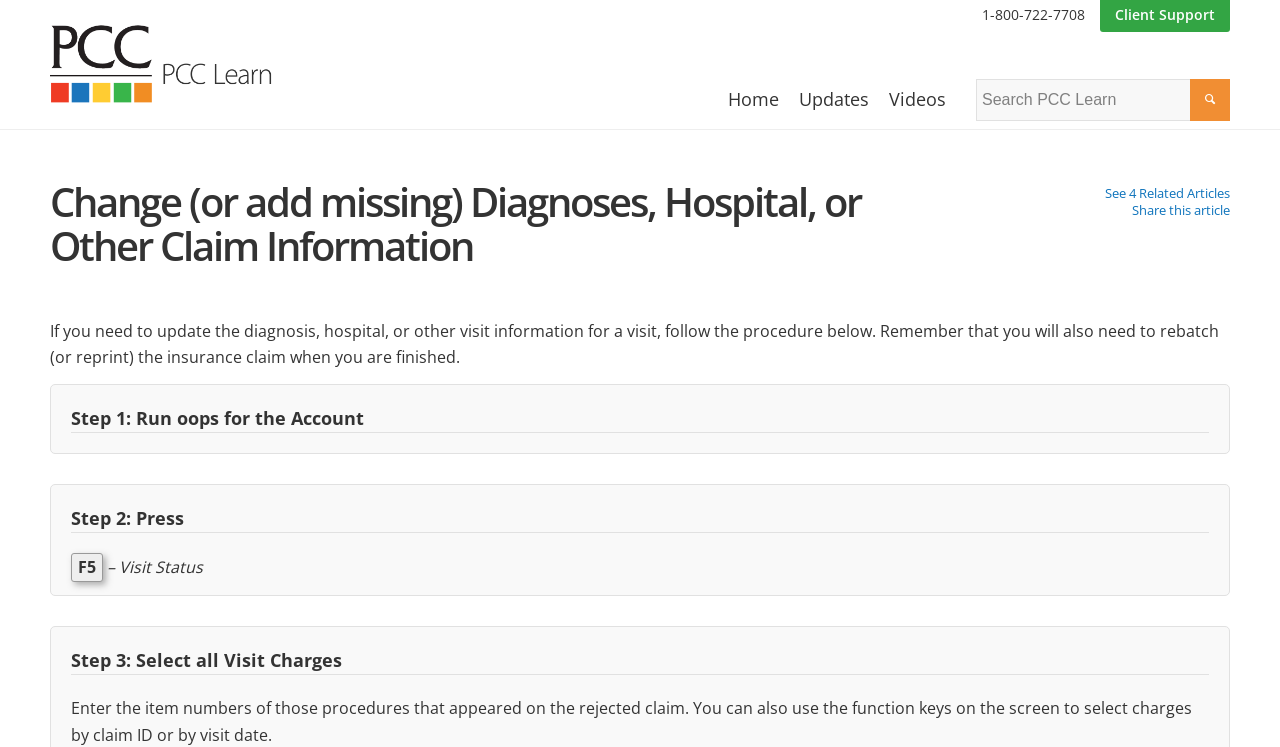Determine the title of the webpage and give its text content.

Change (or add missing) Diagnoses, Hospital, or Other Claim Information